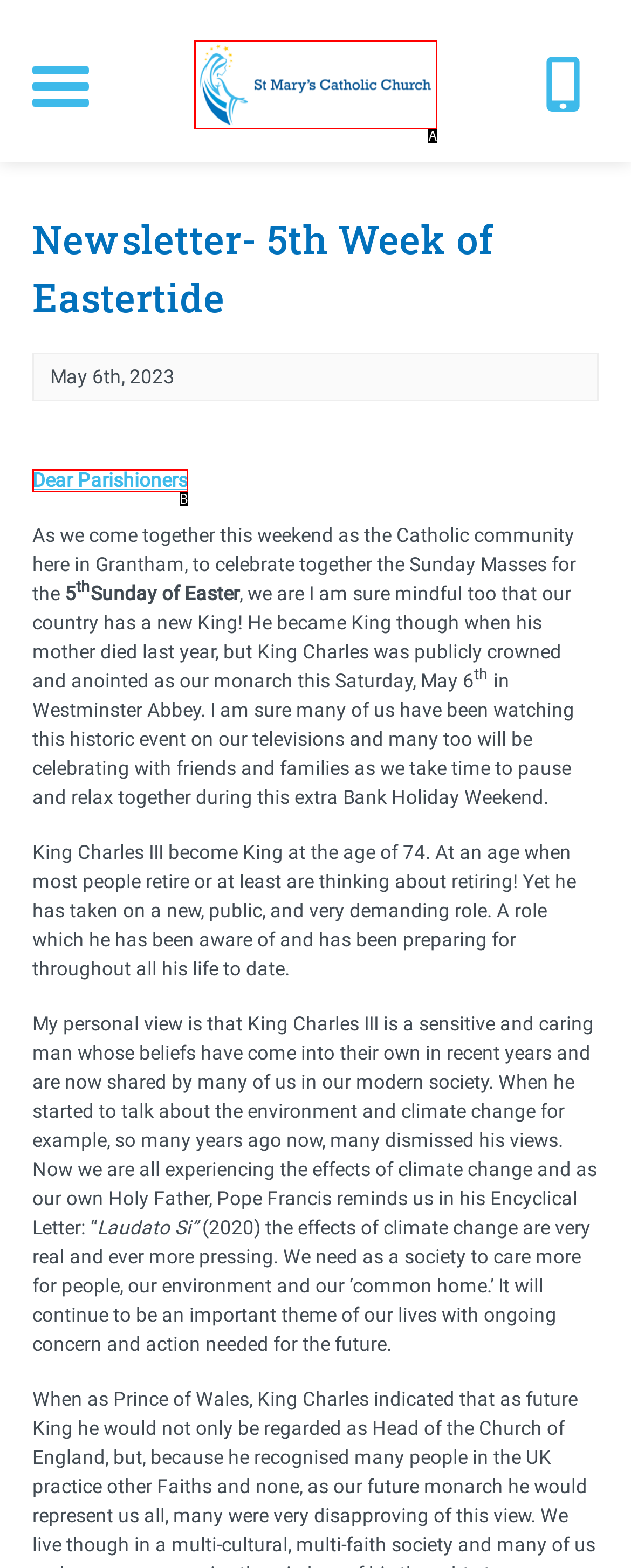Based on the description: title="St Marys Church", select the HTML element that best fits. Reply with the letter of the correct choice from the options given.

A